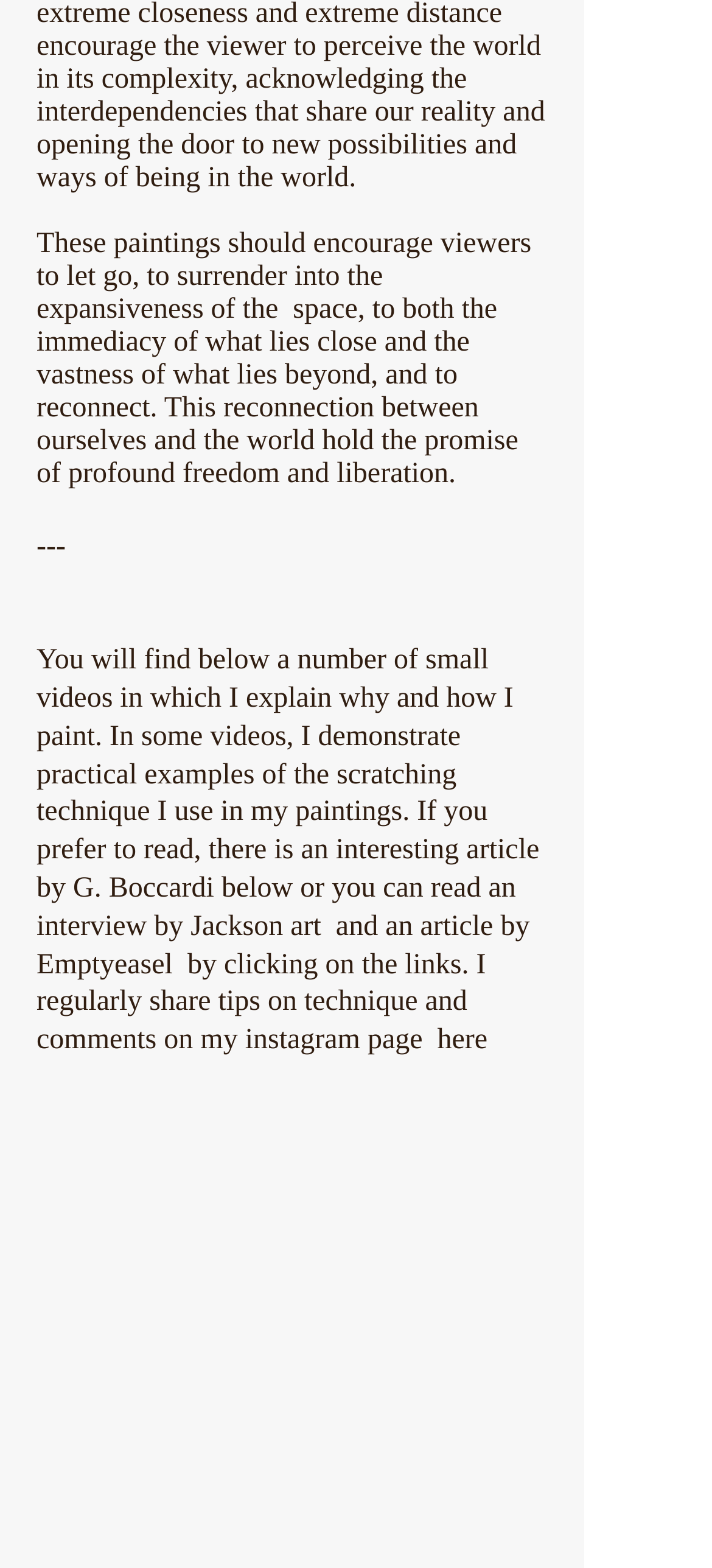What is the name of the article author?
Please craft a detailed and exhaustive response to the question.

The text mentions 'an interesting article by G. Boccardi' which can be read by clicking on the link, indicating that G. Boccardi is the author of the article.